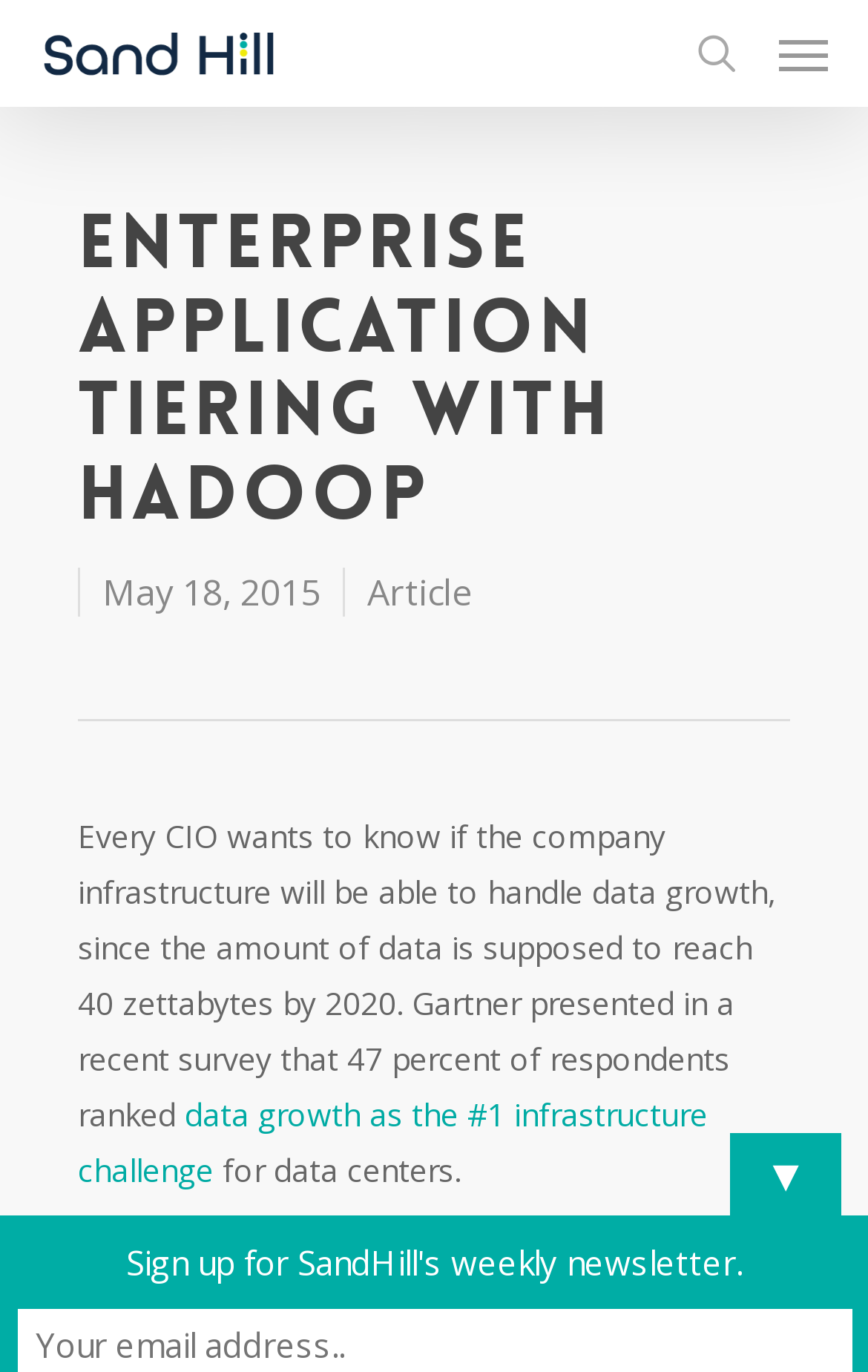From the image, can you give a detailed response to the question below:
What is the company mentioned in the logo?

I identified the company mentioned in the logo by looking at the image element with the content 'Sand Hill Group' which is located at the top left corner of the webpage.